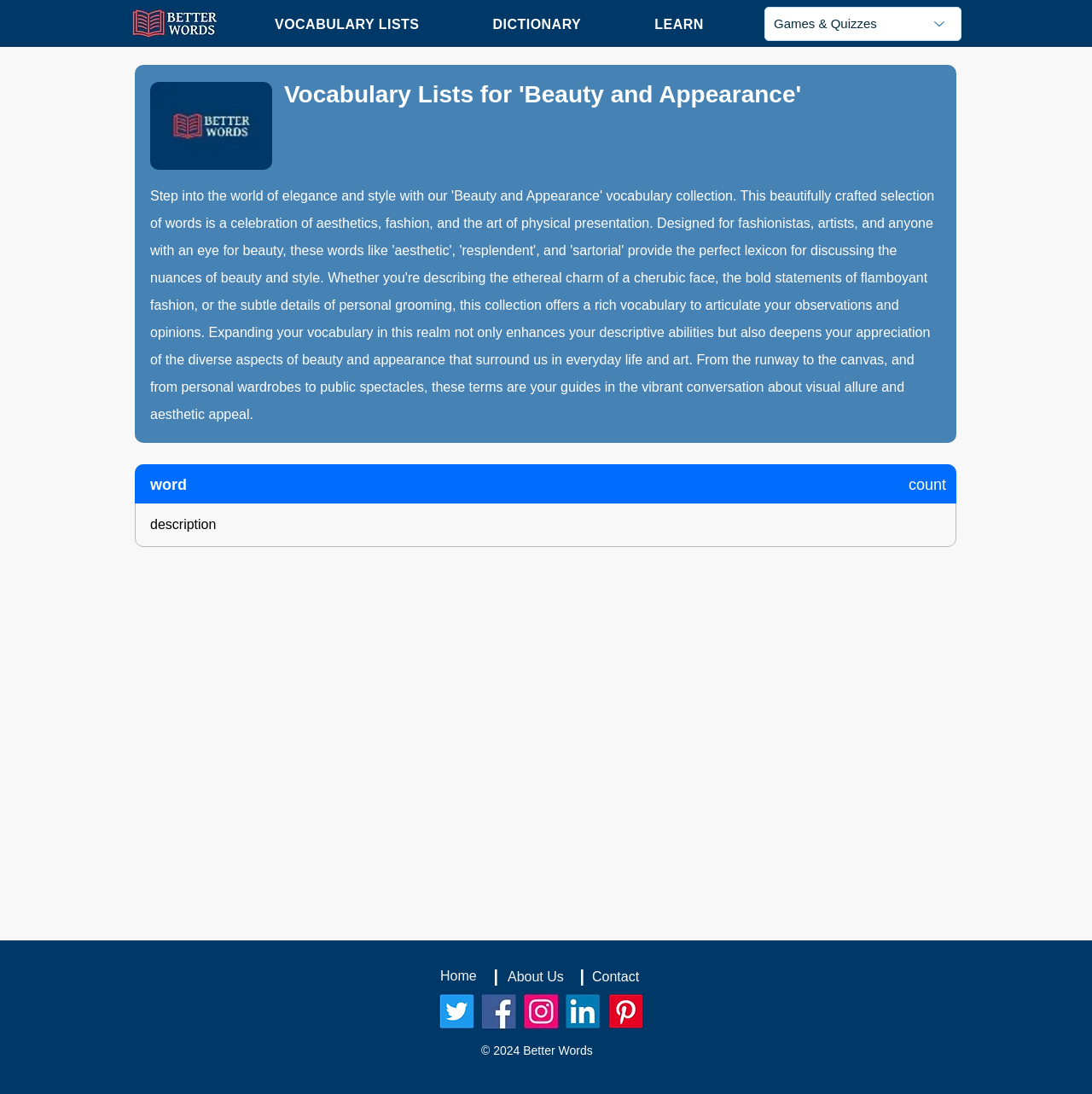Please determine the bounding box coordinates for the element with the description: "VOCABULARY LISTS".

[0.252, 0.008, 0.384, 0.037]